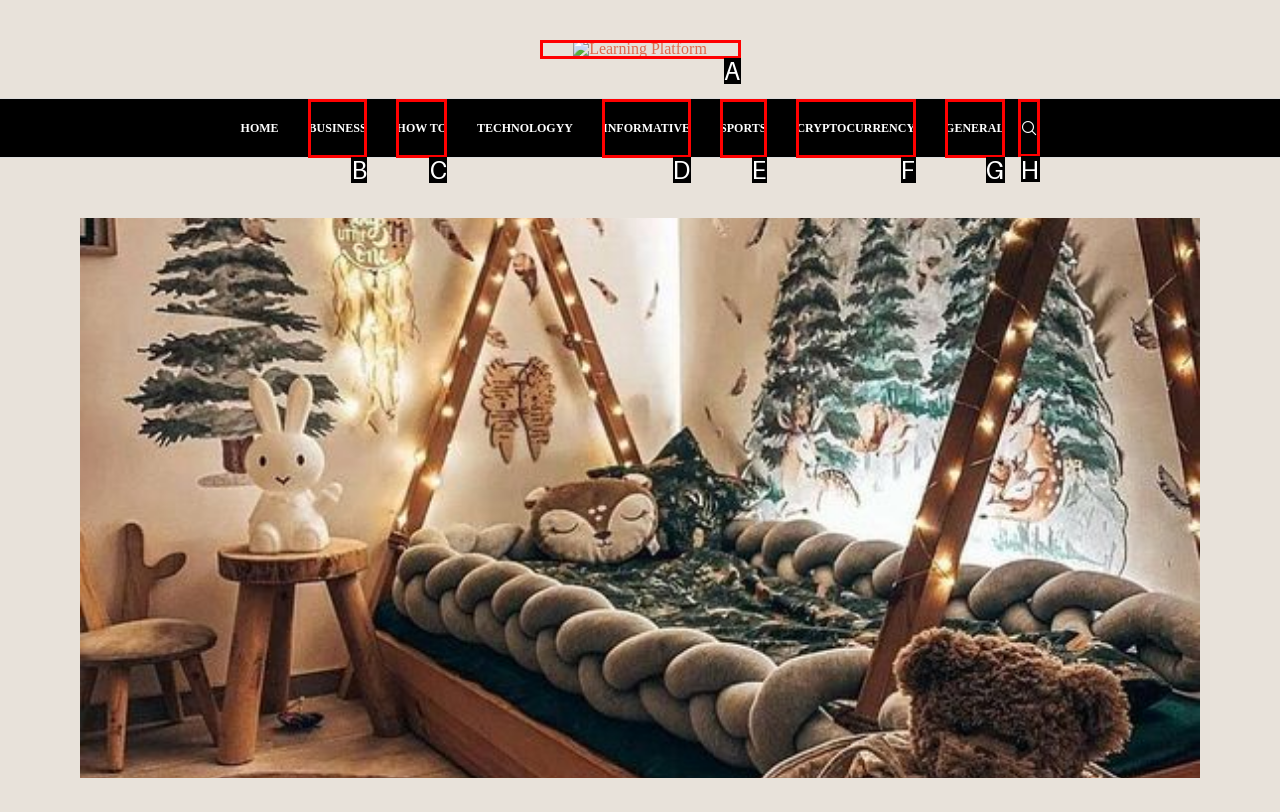Which option should I select to accomplish the task: search for something? Respond with the corresponding letter from the given choices.

H